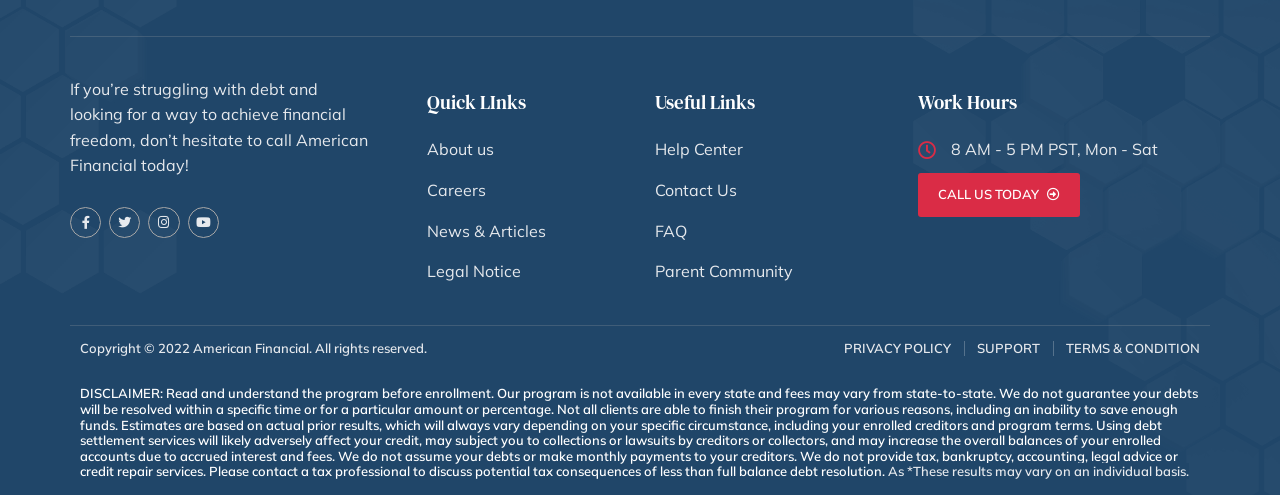Specify the bounding box coordinates for the region that must be clicked to perform the given instruction: "Go to Home".

None